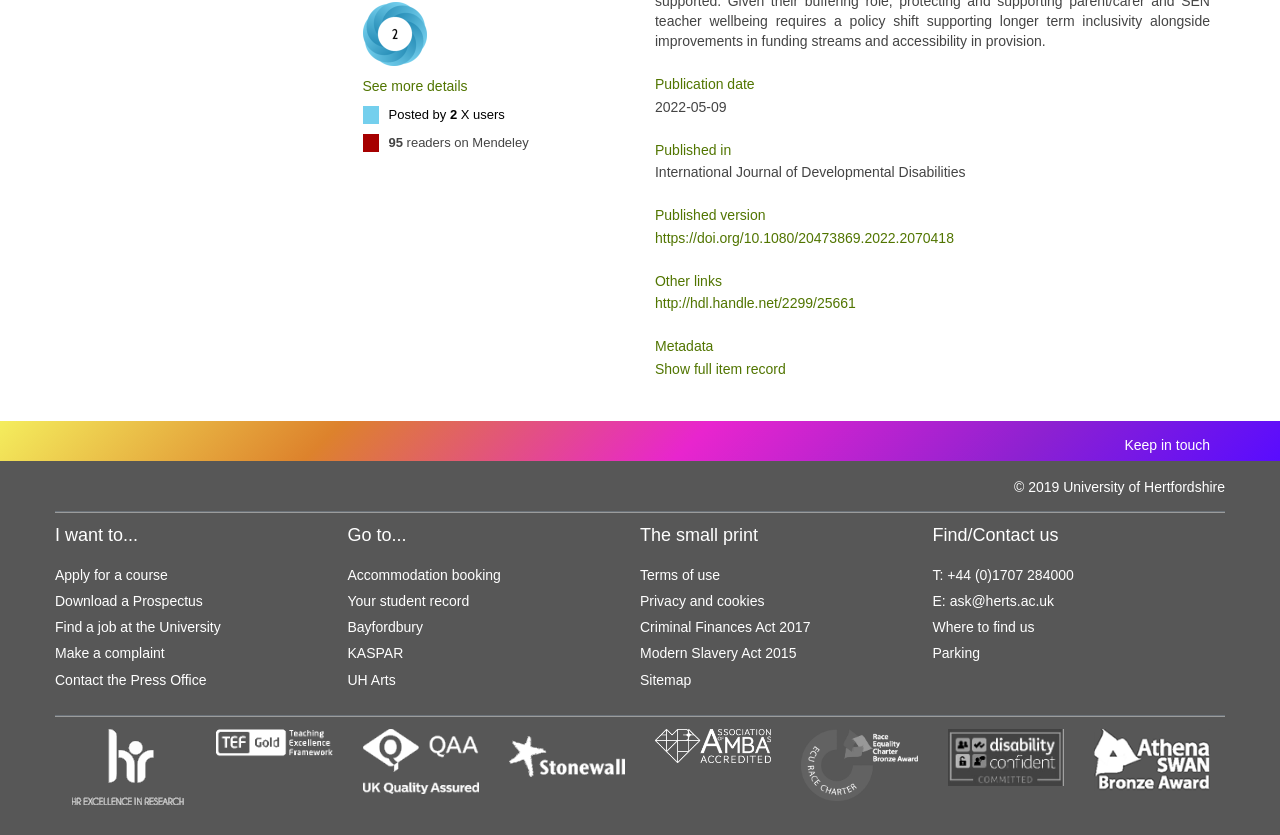Using the provided description Terms of use, find the bounding box coordinates for the UI element. Provide the coordinates in (top-left x, top-left y, bottom-right x, bottom-right y) format, ensuring all values are between 0 and 1.

[0.5, 0.678, 0.563, 0.698]